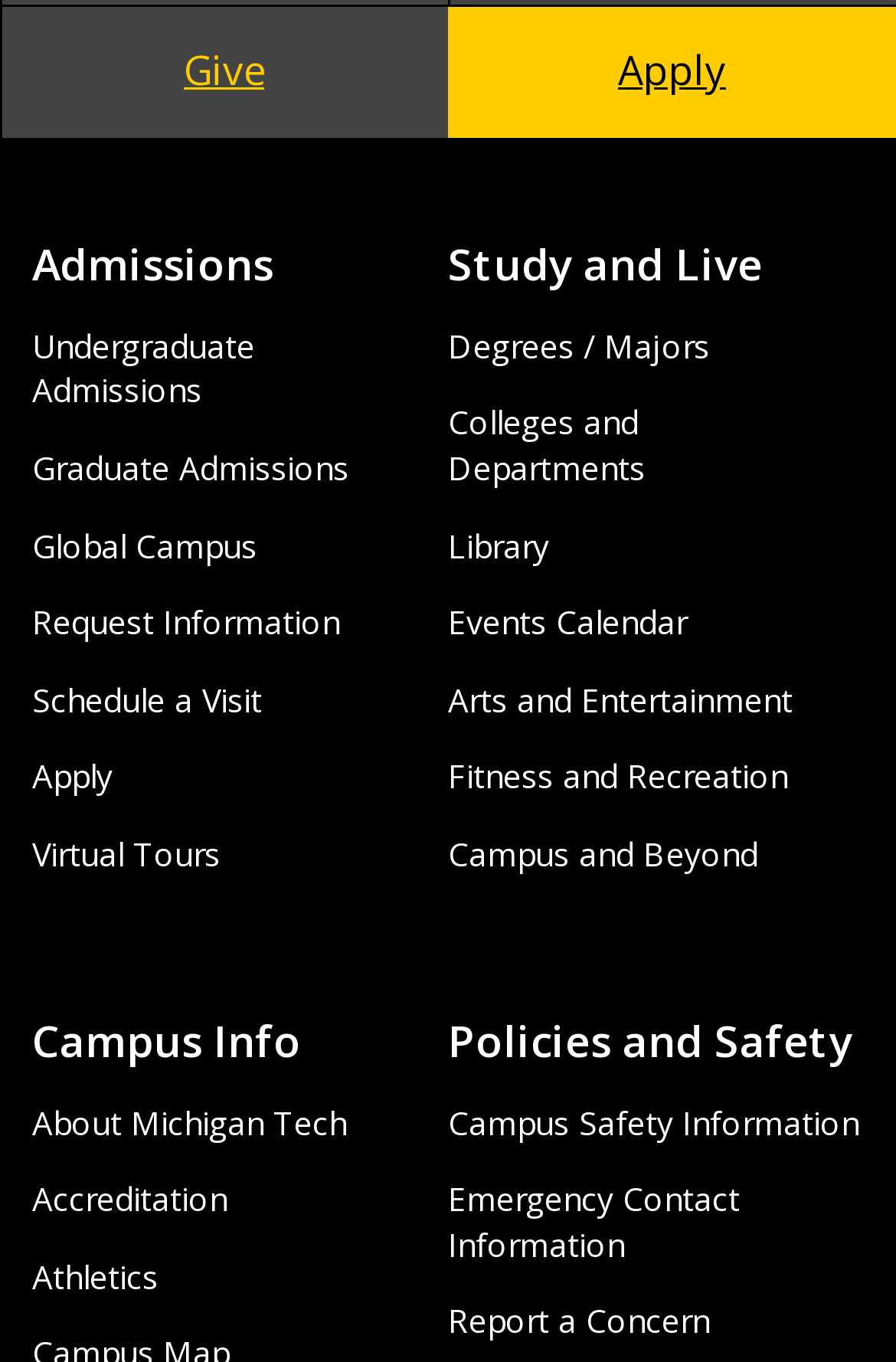Find the bounding box coordinates of the clickable area required to complete the following action: "Apply to Michigan Tech".

[0.5, 0.003, 1.0, 0.101]